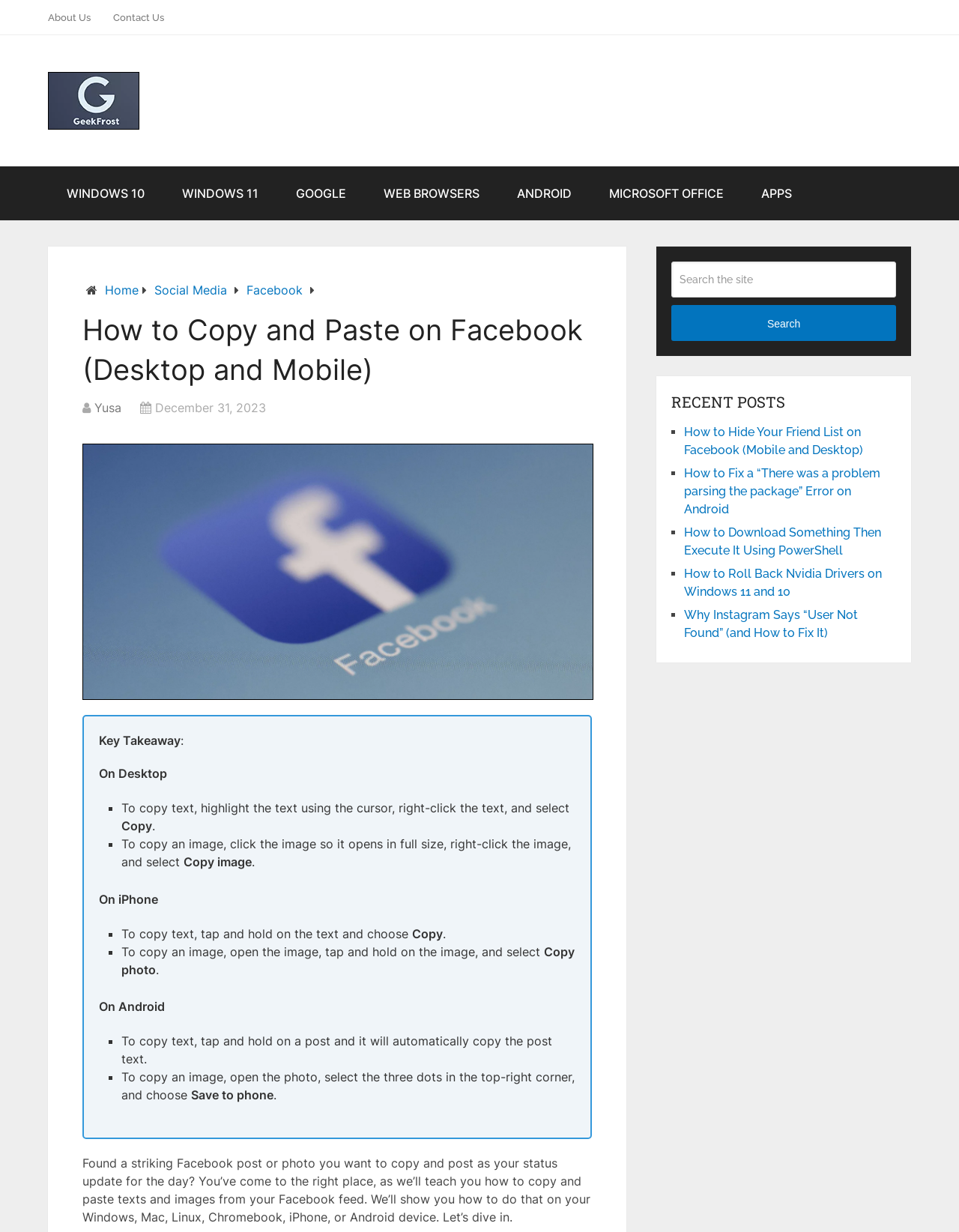Determine the bounding box for the UI element as described: "Social Media". The coordinates should be represented as four float numbers between 0 and 1, formatted as [left, top, right, bottom].

[0.161, 0.229, 0.237, 0.241]